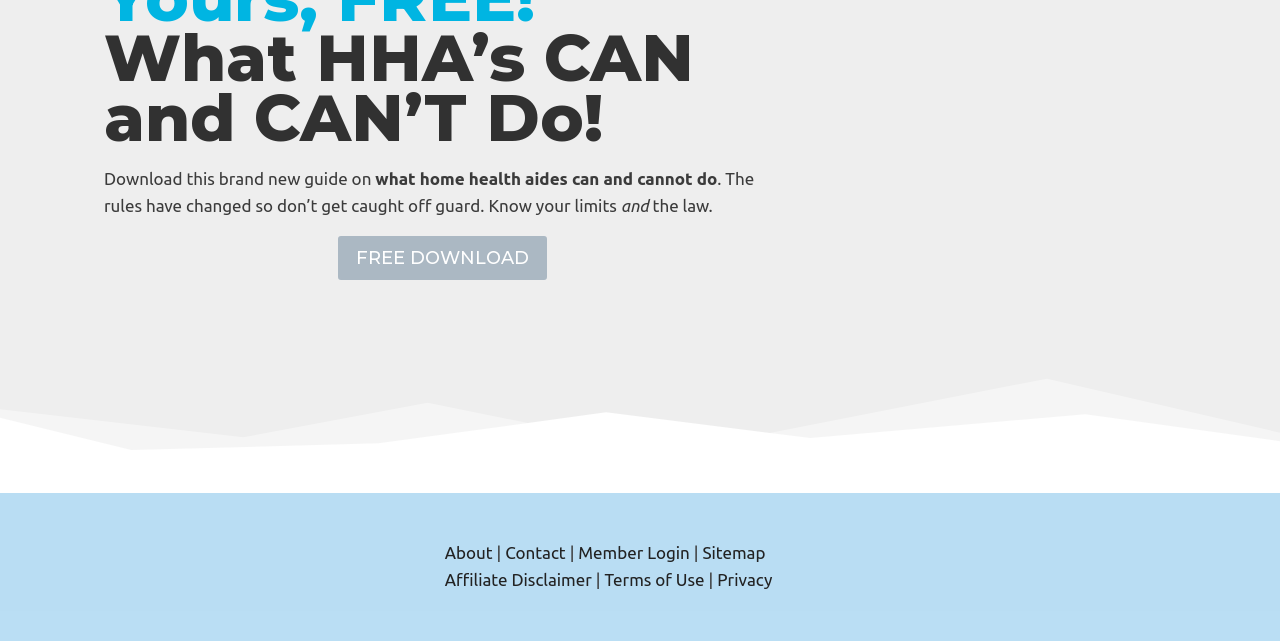Answer in one word or a short phrase: 
What is the section at the bottom of the page?

Footer